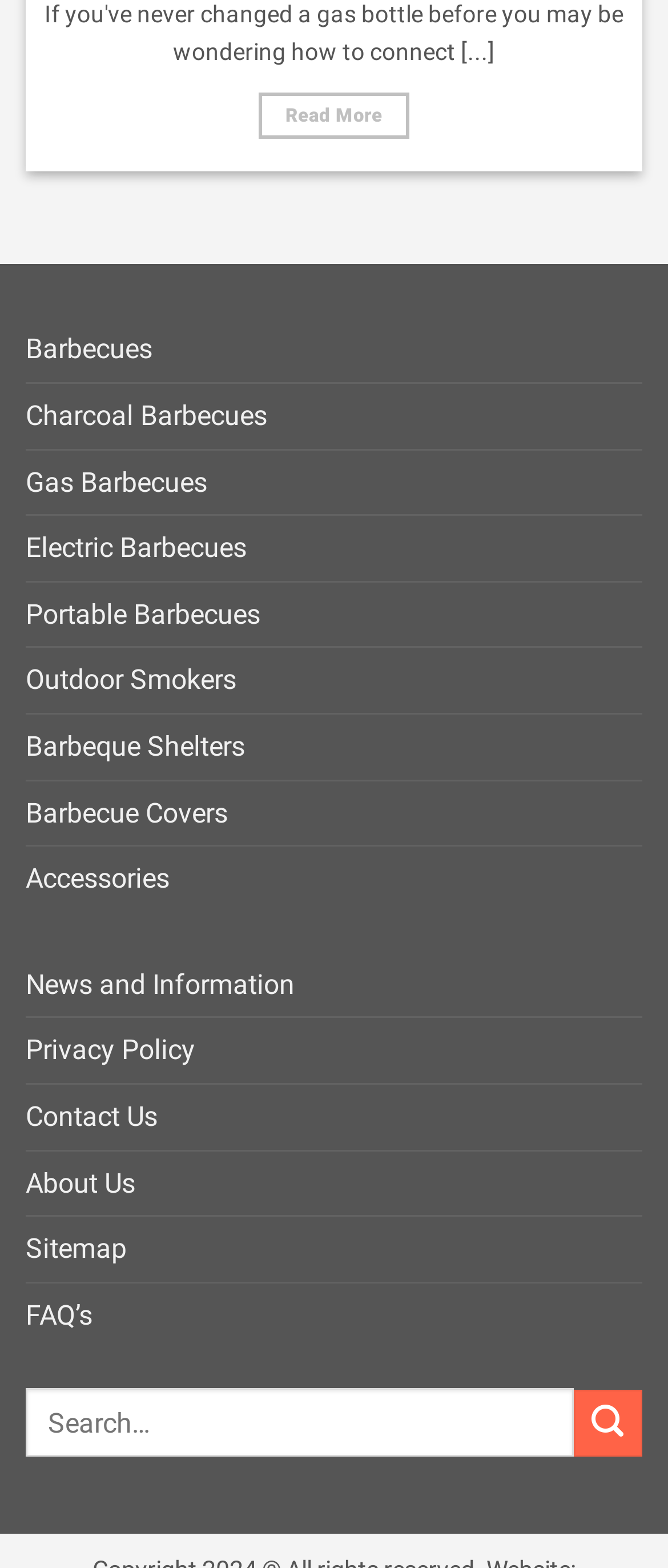Respond with a single word or phrase to the following question: How many elements are there in the search box?

3